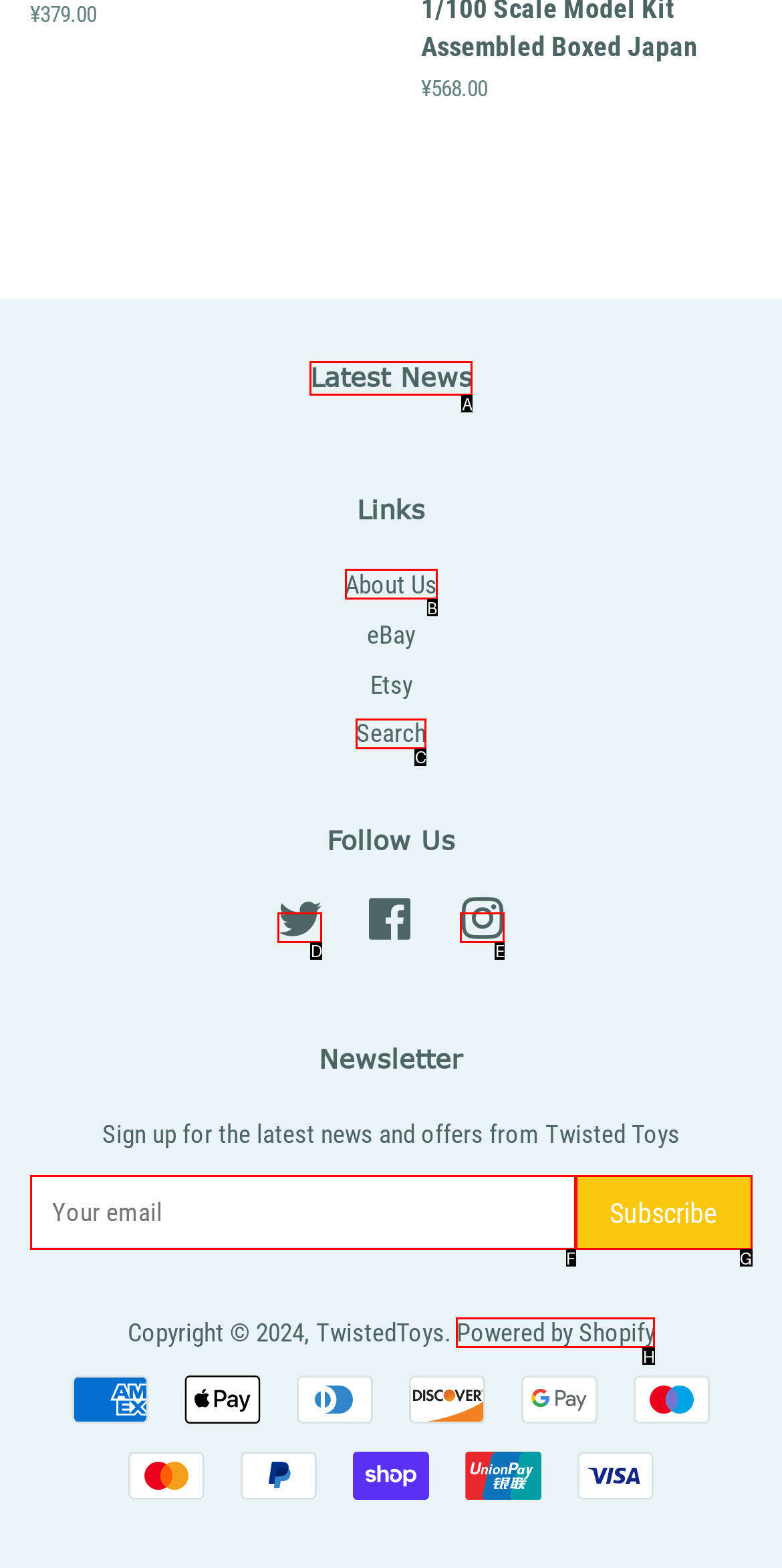Find the option that matches this description: Powered by Shopify
Provide the matching option's letter directly.

H